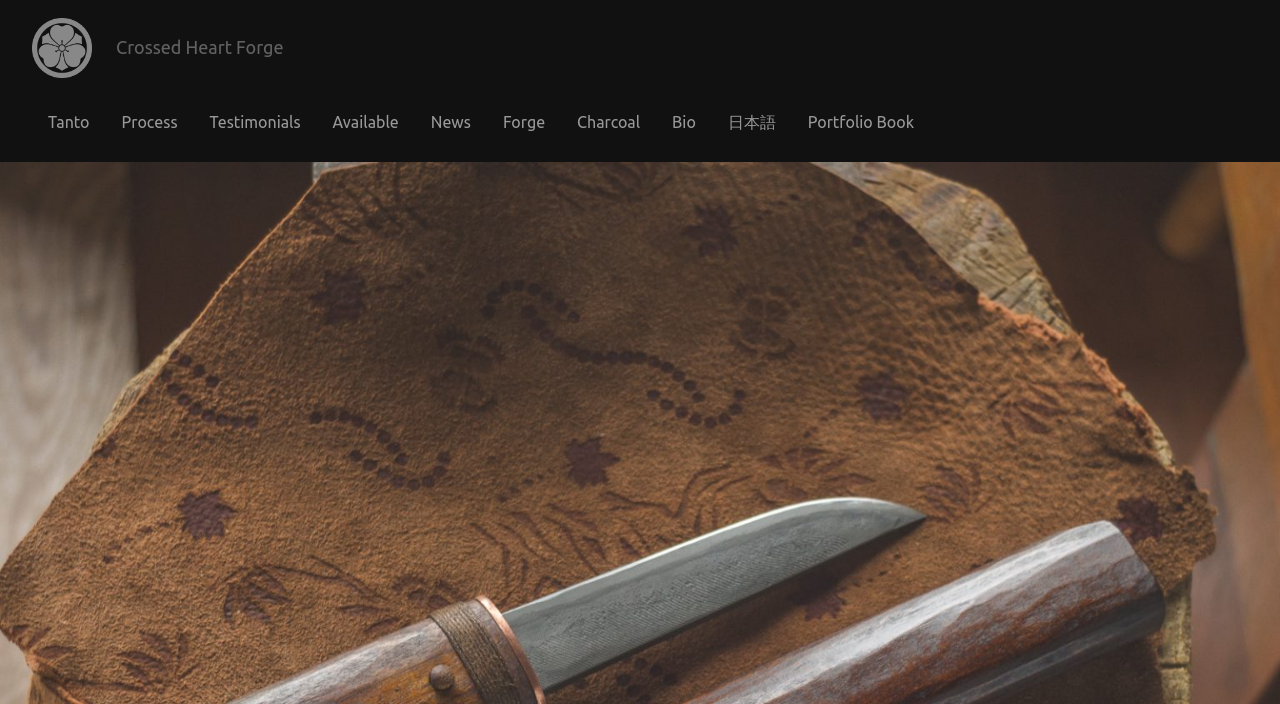Specify the bounding box coordinates of the region I need to click to perform the following instruction: "switch to Japanese language". The coordinates must be four float numbers in the range of 0 to 1, i.e., [left, top, right, bottom].

[0.556, 0.145, 0.619, 0.204]